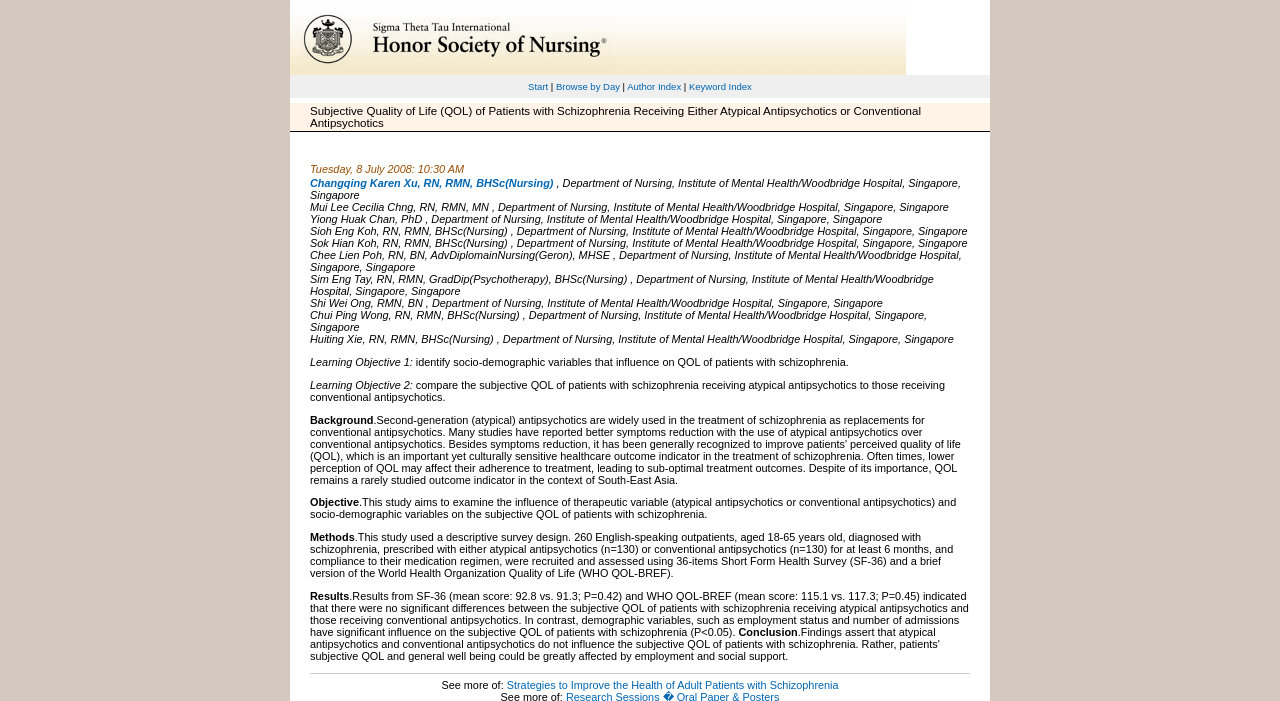Look at the image and answer the question in detail:
What is the title of the paper?

I determined the title of the paper by looking at the heading element with the text 'Subjective Quality of Life (QOL) of Patients with Schizophrenia Receiving Either Atypical Antipsychotics or Conventional Antipsychotics' which is located at the top of the webpage.